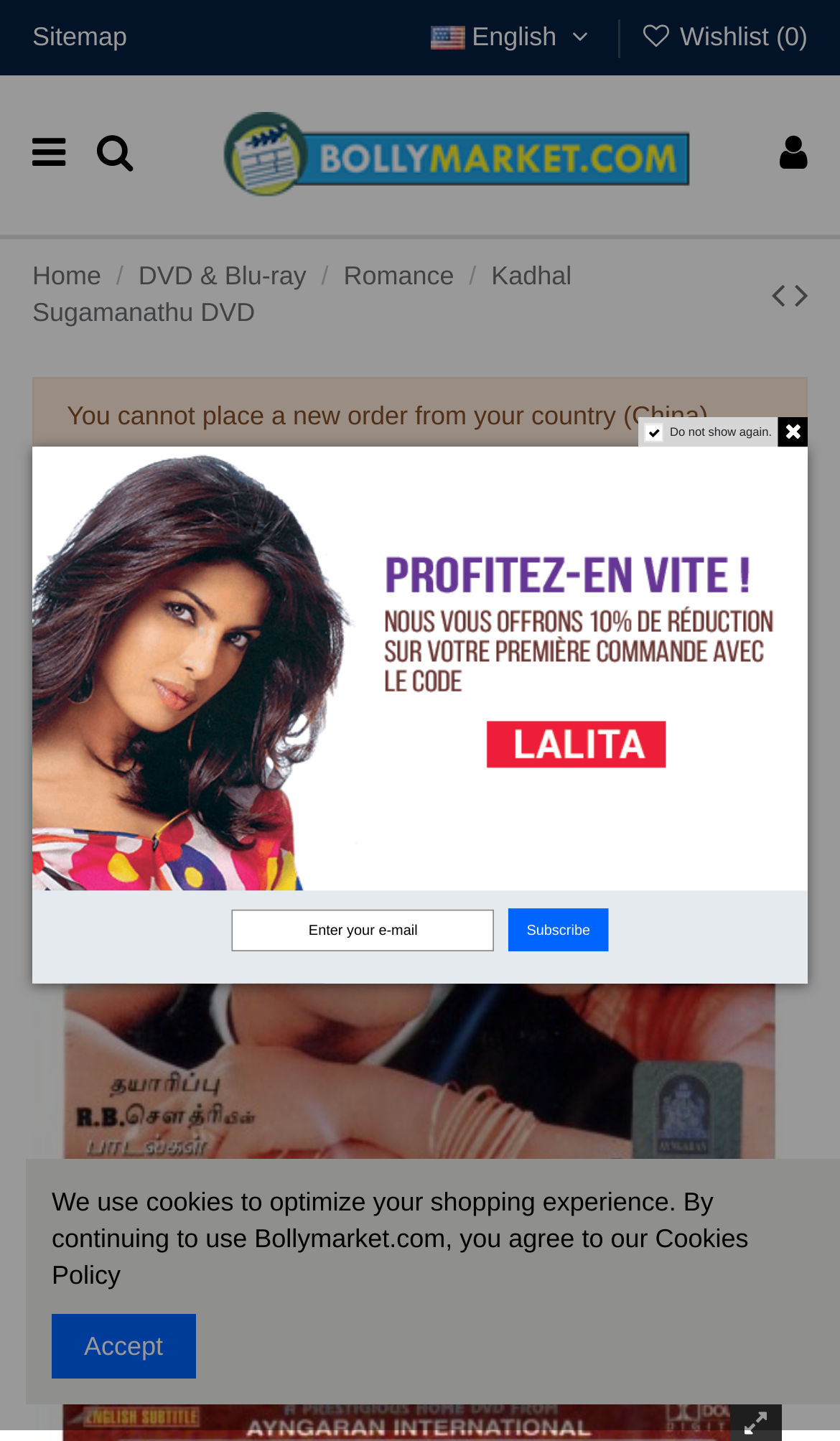Please locate the bounding box coordinates of the element that needs to be clicked to achieve the following instruction: "Subscribe to the newsletter". The coordinates should be four float numbers between 0 and 1, i.e., [left, top, right, bottom].

[0.606, 0.63, 0.724, 0.66]